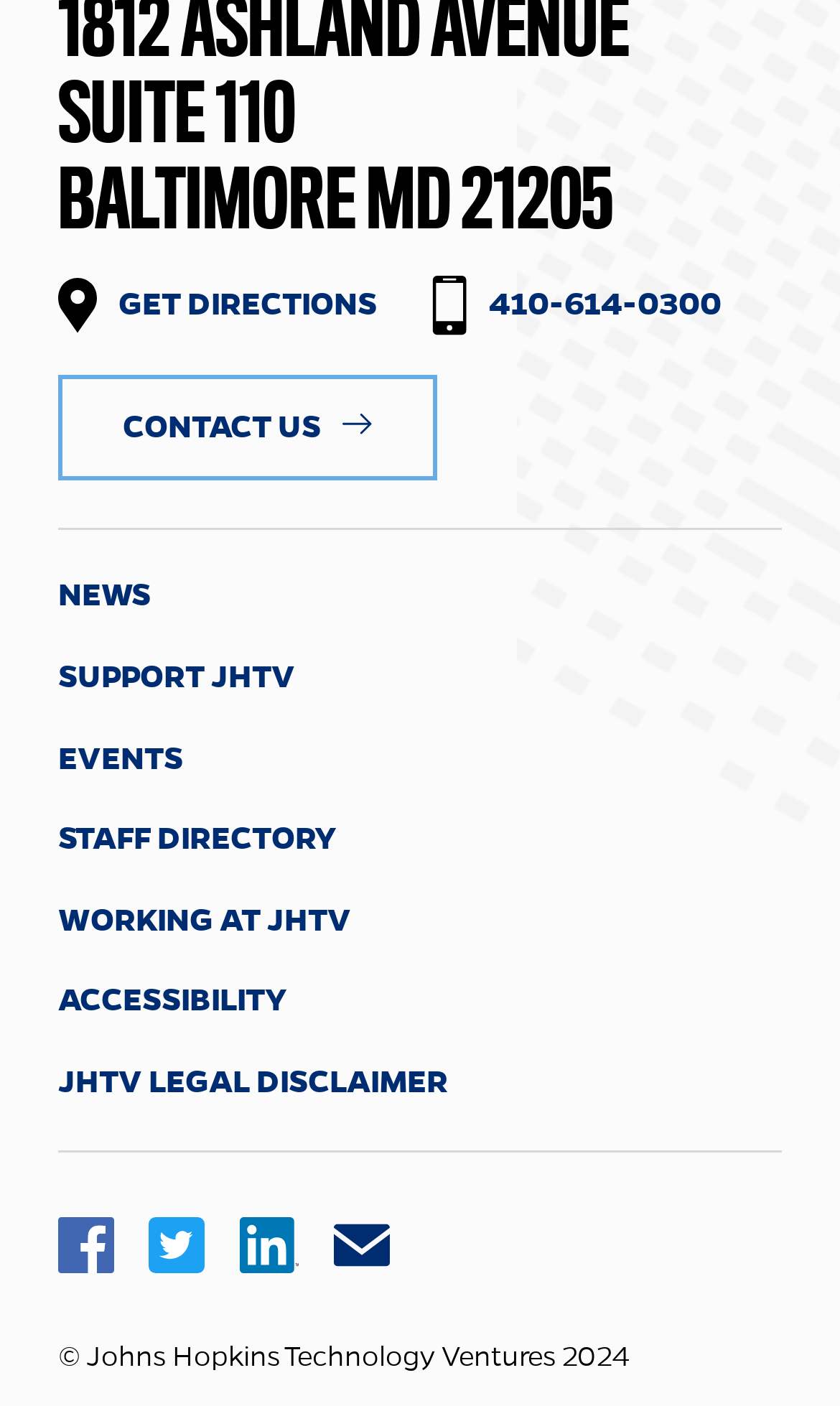Using the information in the image, could you please answer the following question in detail:
What is the address of the office?

I found the address by looking at the static text elements at the top of the page, which provide the suite number, city, state, and zip code.